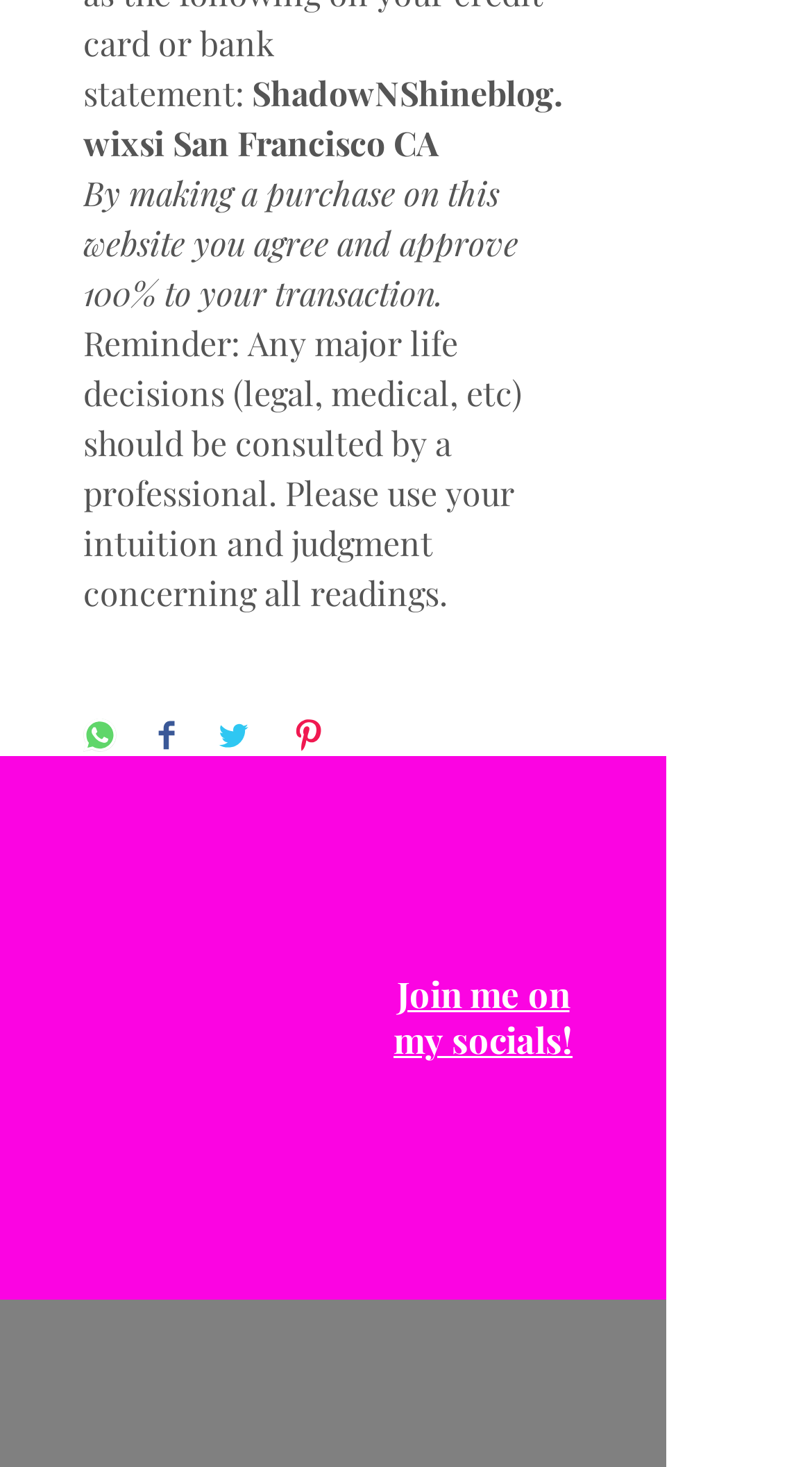Find the bounding box coordinates of the element I should click to carry out the following instruction: "Enter your name".

None